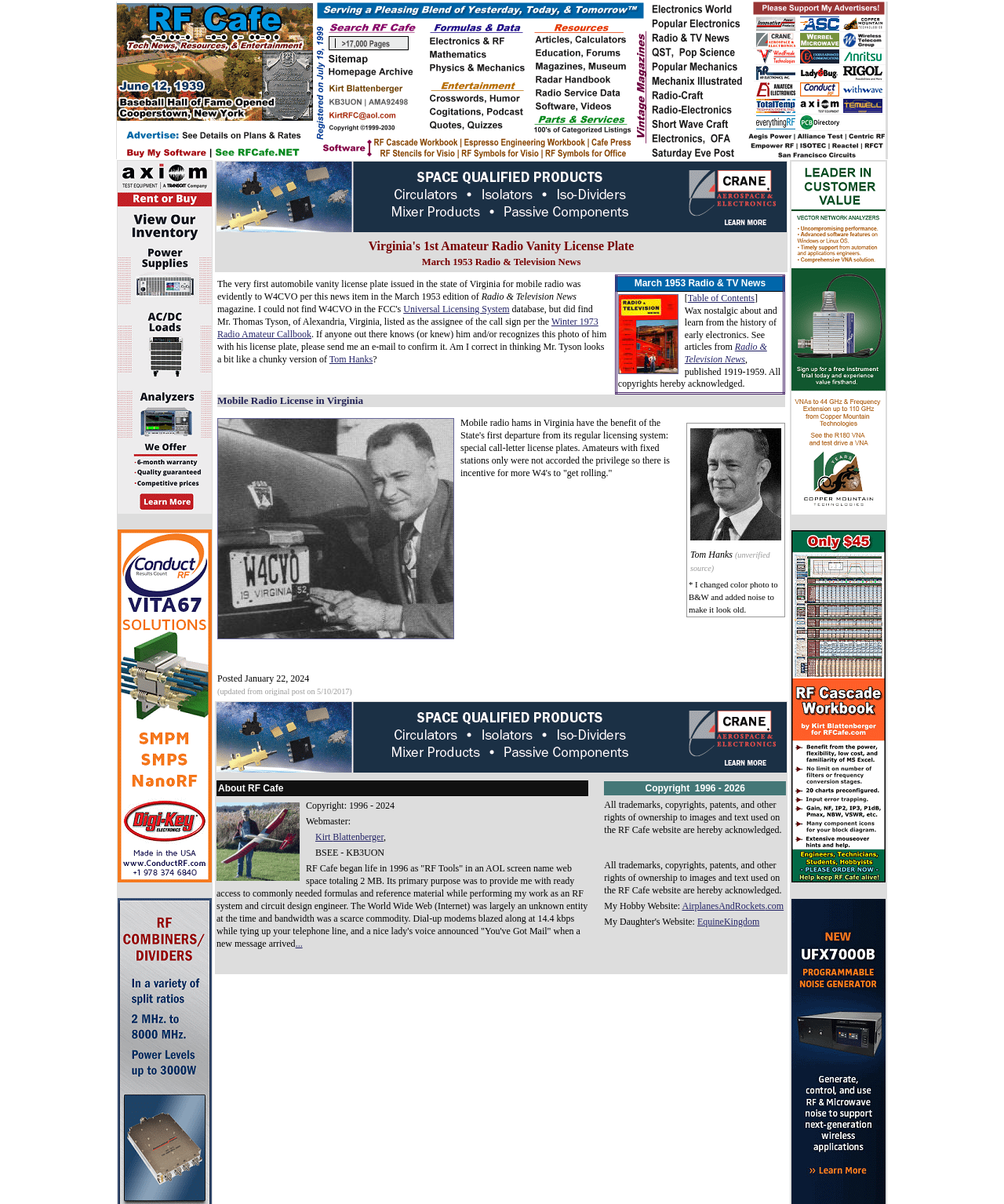Generate a thorough description of the webpage.

This webpage is about Mobile Radio License in Virginia, specifically discussing the first amateur radio vanity license plate issued in the state. At the top, there is a row with a grid cell containing an image with the text "Thank you for visiting RF Cafe!" and several links to other websites, including Axiom Test Equipment and ConductRF Phased Matched RF Cables.

Below this row, there is a table with multiple rows and columns. The first row contains a heading "Virginia's 1st Amateur Radio Vanity License Plate March 1953 Radio & Television News" and a paragraph of text describing the first automobile vanity license plate issued in Virginia for mobile radio. The text also mentions a photo of Mr. Thomas Tyson, who is compared to Tom Hanks in appearance.

The second row contains a table with two columns. The first column has a heading "March 1953 Radio & TV News" and a link to the table of contents. The second column has an image of the March 1953 Radio & Television News cover and a paragraph of text describing the history of early electronics.

The third row contains a heading "Mobile Radio License in Virginia" and a paragraph of text discussing mobile radio hams in Virginia. There is also an image of Tom Hanks and a note about the photo being unverified.

The fourth row contains a link to Crane Aerospace Electronics Microwave Solutions and an image related to the topic.

The fifth row contains a grid cell with a heading "About RF Cafe" and a paragraph of text describing the history of RF Cafe, including its creation in 1996 as "RF Tools" and its evolution over time. There is also an image of Kirt Blattenberger, the webmaster of RF Cafe.

Overall, the webpage has a mix of text, images, and links, with a focus on mobile radio licenses in Virginia and the history of RF Cafe.